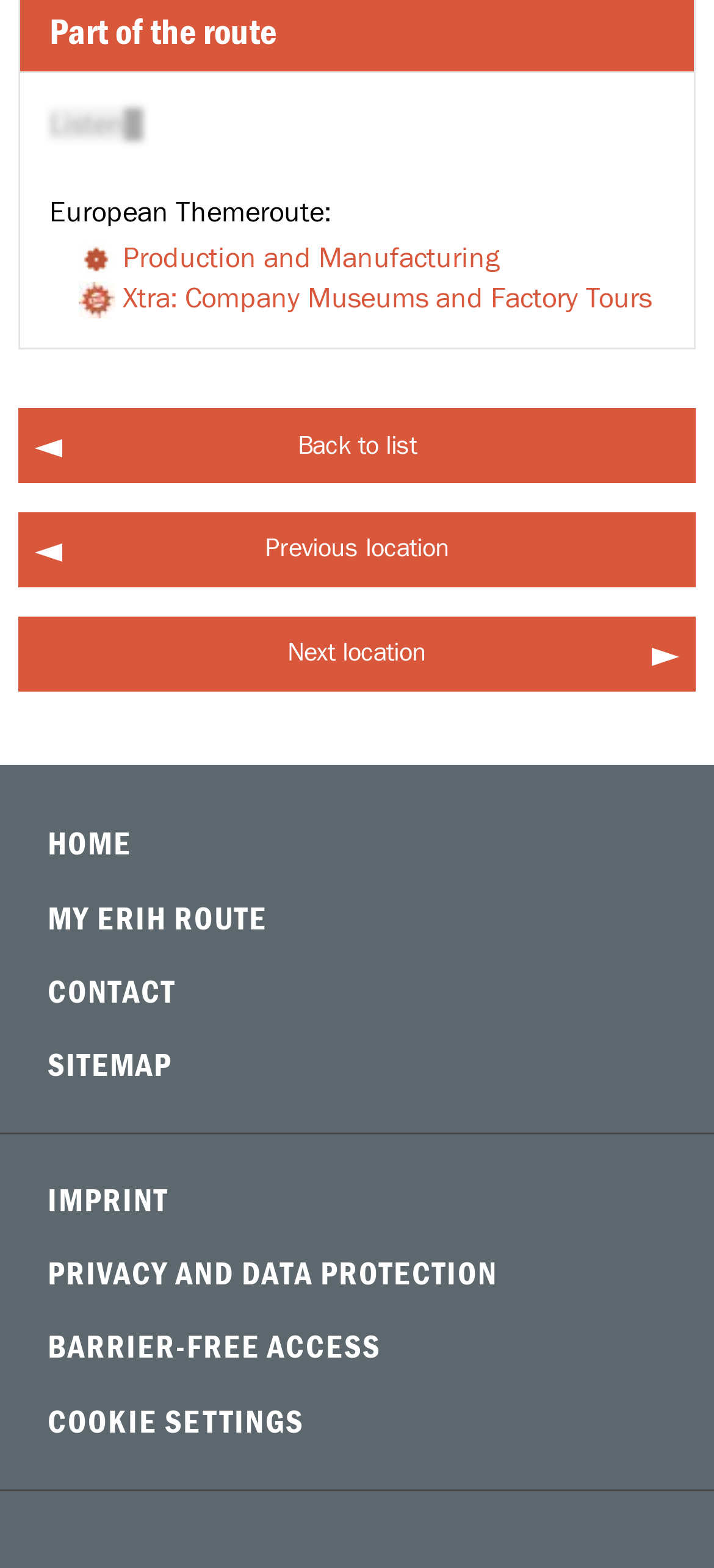Can you find the bounding box coordinates for the element to click on to achieve the instruction: "go back to list"?

[0.026, 0.261, 0.974, 0.308]